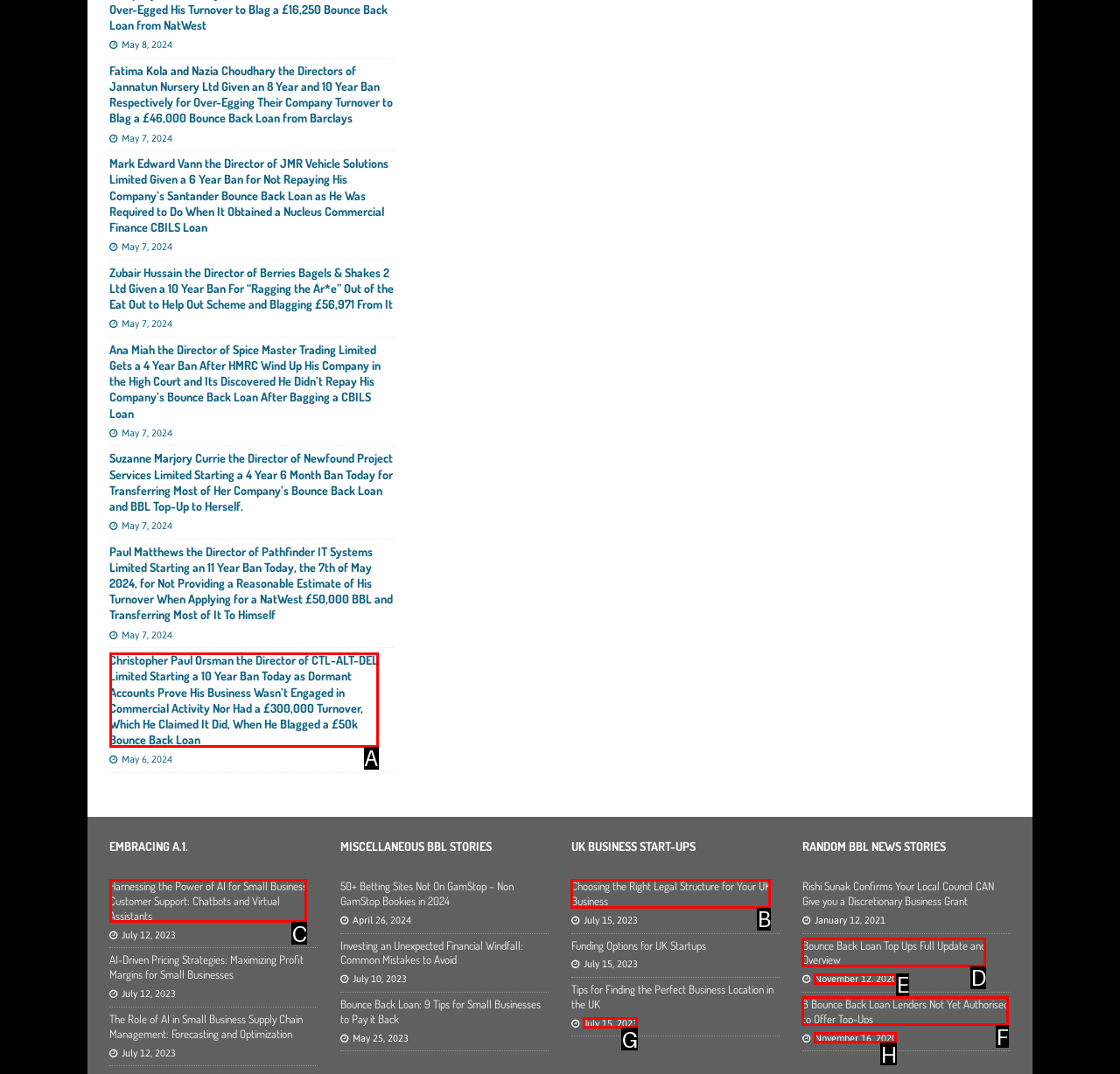Which option should be clicked to complete this task: Learn about 'Harnessing the Power of AI for Small Business Customer Support: Chatbots and Virtual Assistants'
Reply with the letter of the correct choice from the given choices.

C